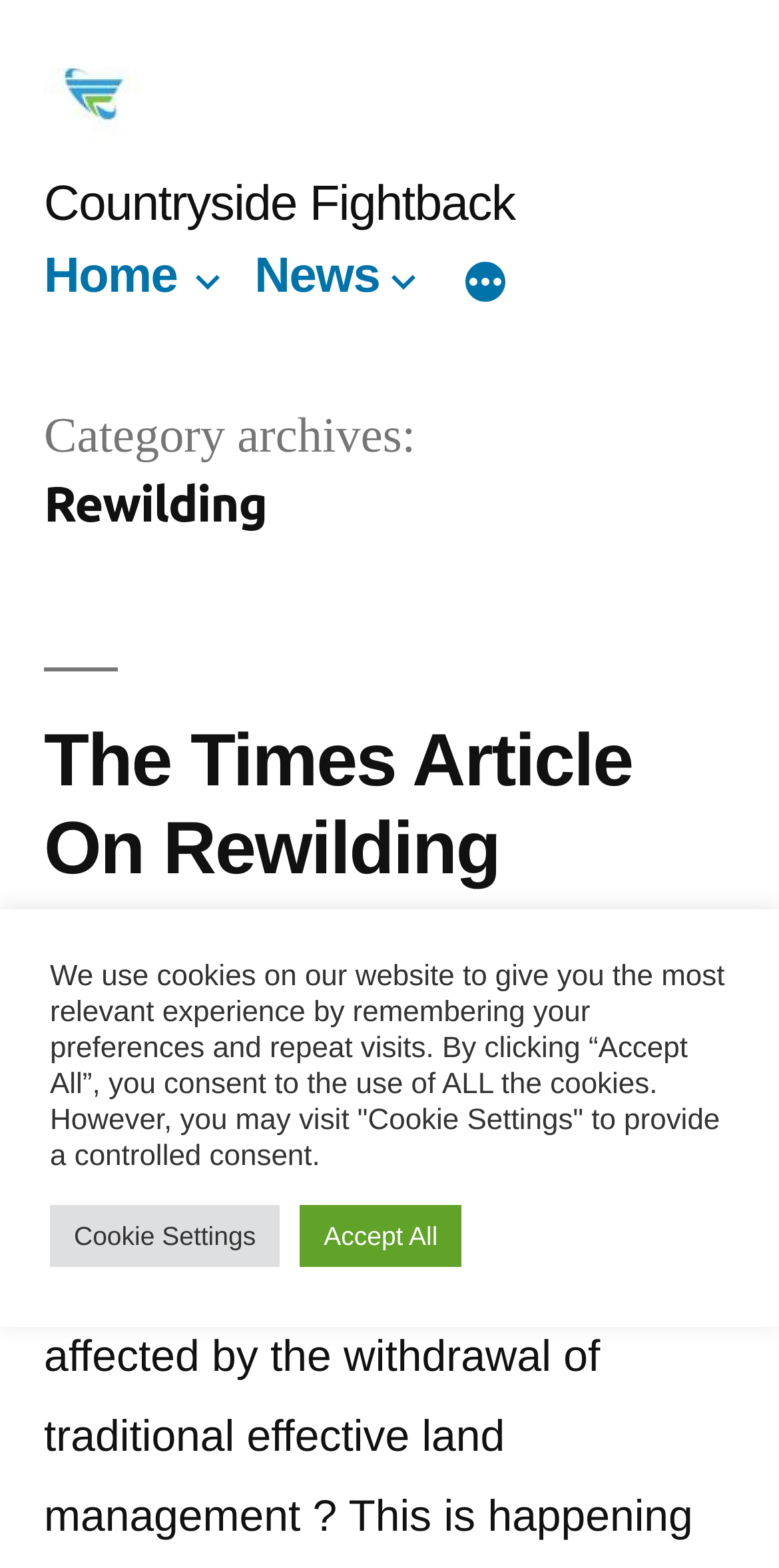Indicate the bounding box coordinates of the element that needs to be clicked to satisfy the following instruction: "go to Countryside Fightback homepage". The coordinates should be four float numbers between 0 and 1, i.e., [left, top, right, bottom].

[0.056, 0.028, 0.185, 0.092]